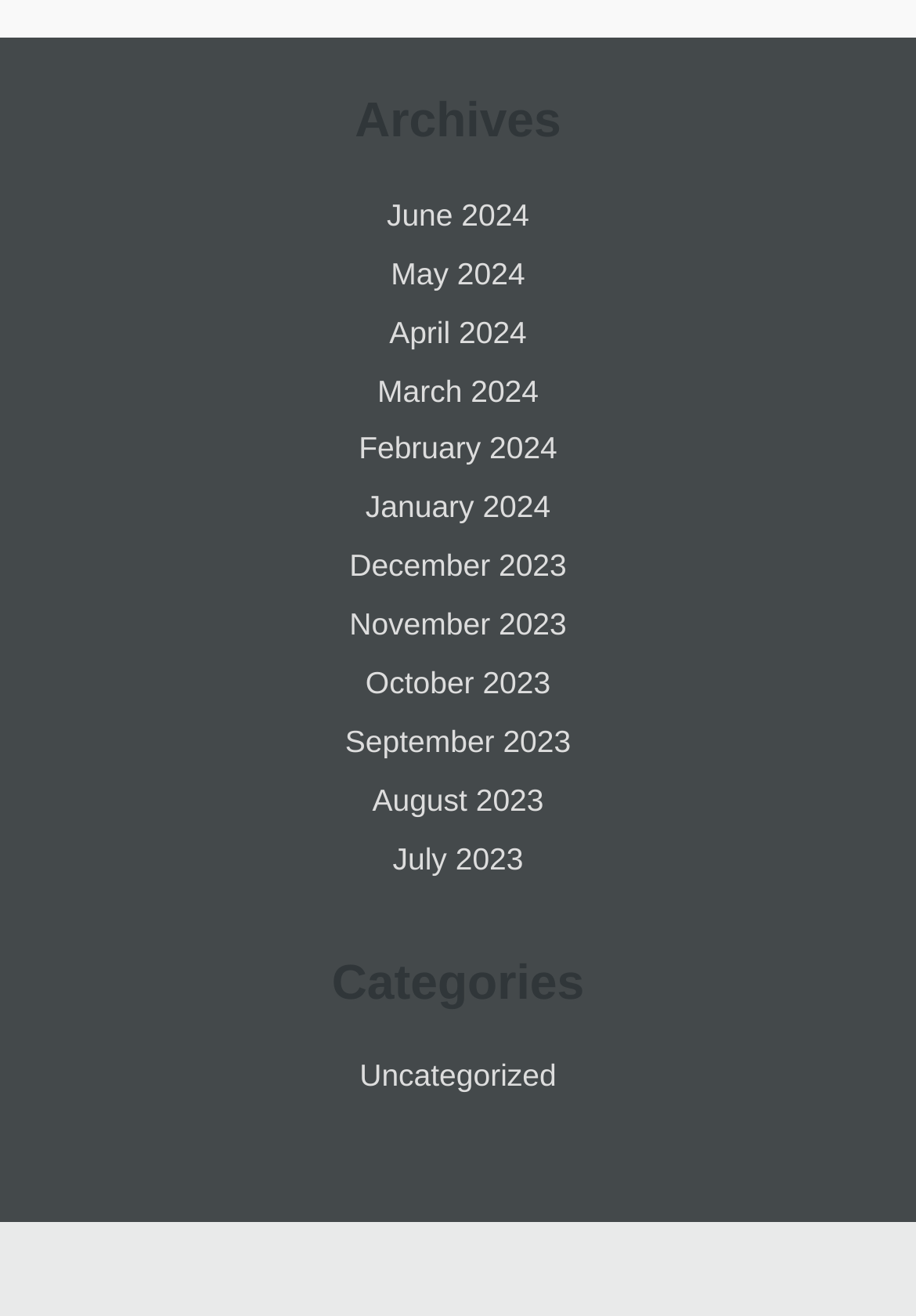Using the element description: "Uncategorized", determine the bounding box coordinates. The coordinates should be in the format [left, top, right, bottom], with values between 0 and 1.

[0.393, 0.804, 0.607, 0.831]